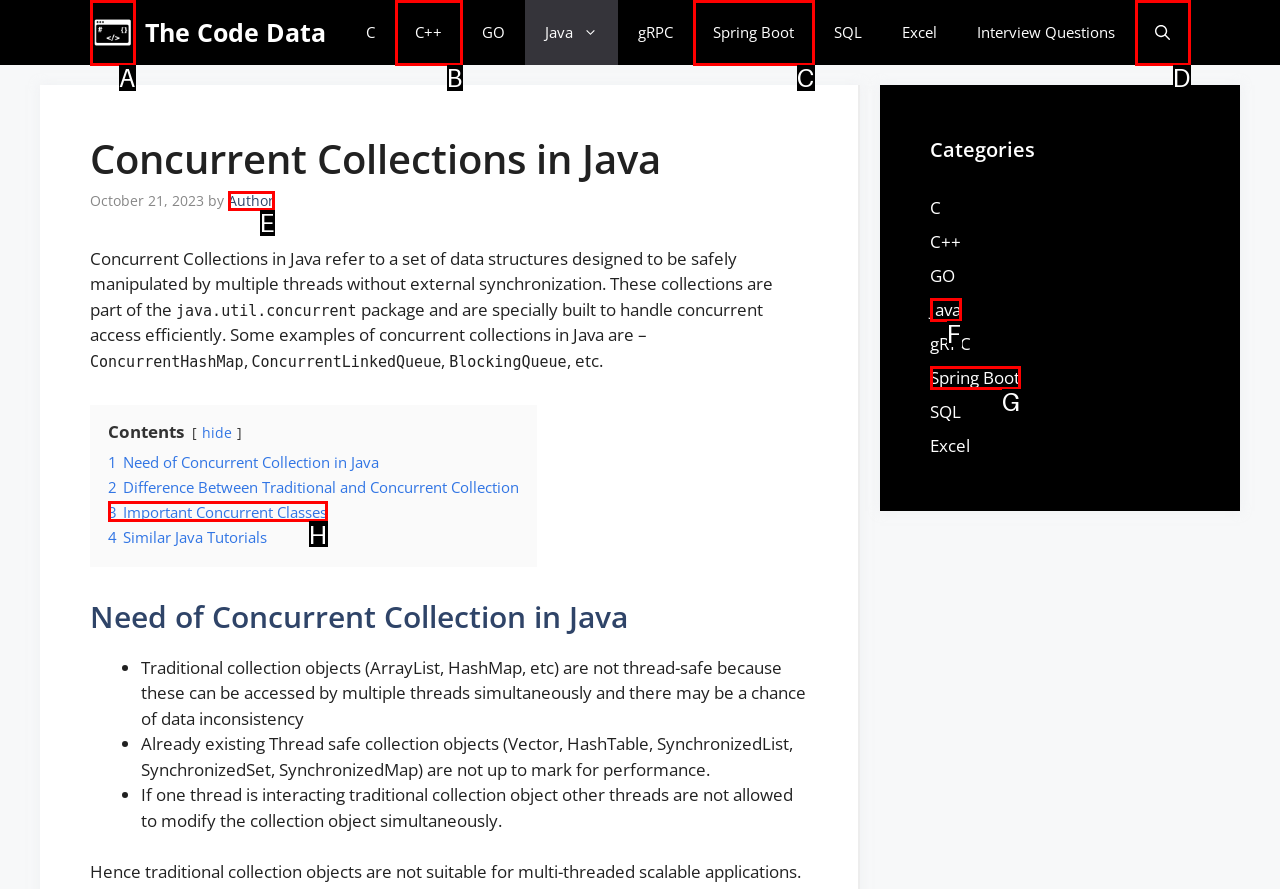Tell me which one HTML element best matches the description: Spring Boot
Answer with the option's letter from the given choices directly.

C